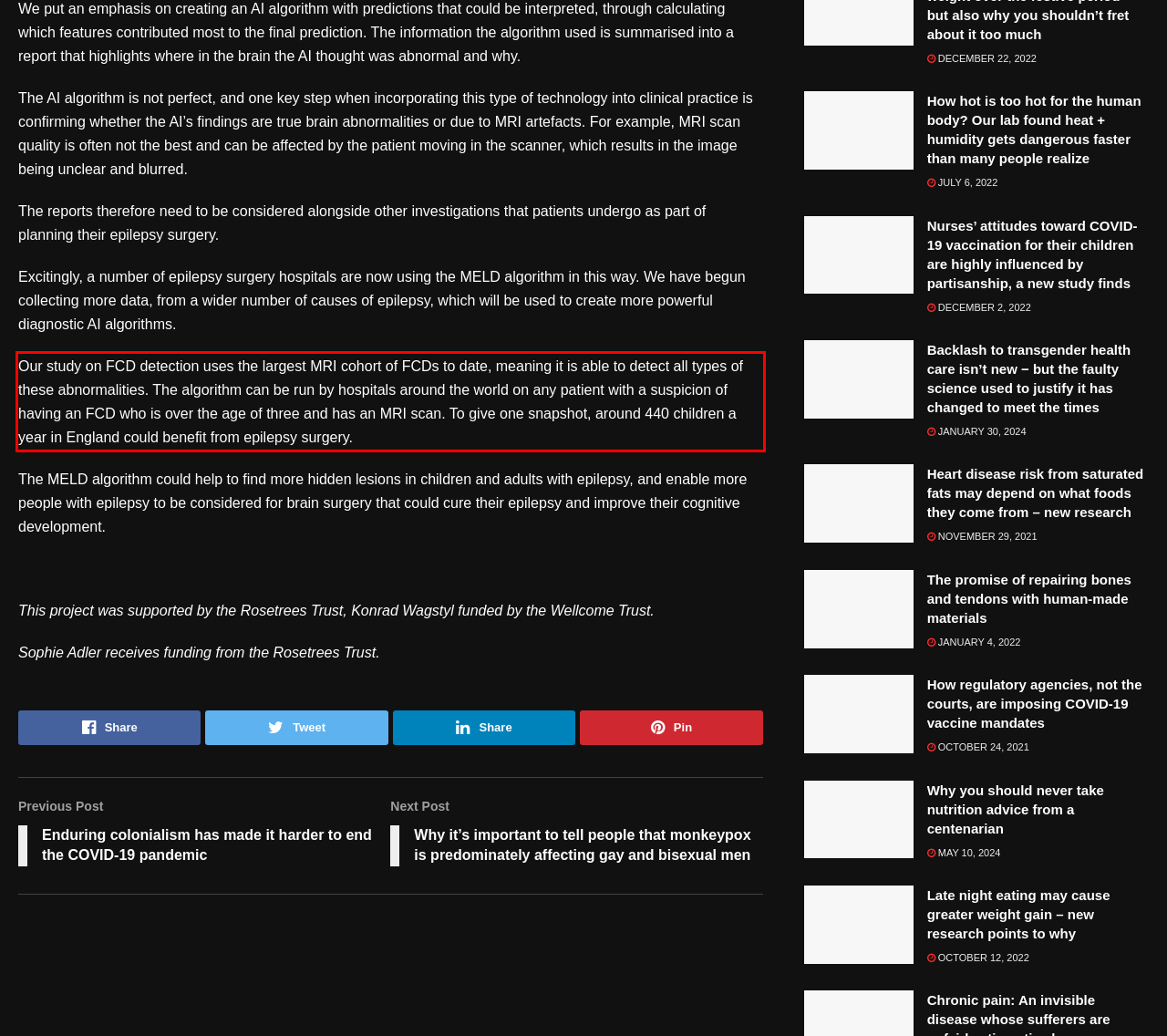The screenshot you have been given contains a UI element surrounded by a red rectangle. Use OCR to read and extract the text inside this red rectangle.

Our study on FCD detection uses the largest MRI cohort of FCDs to date, meaning it is able to detect all types of these abnormalities. The algorithm can be run by hospitals around the world on any patient with a suspicion of having an FCD who is over the age of three and has an MRI scan. To give one snapshot, around 440 children a year in England could benefit from epilepsy surgery.